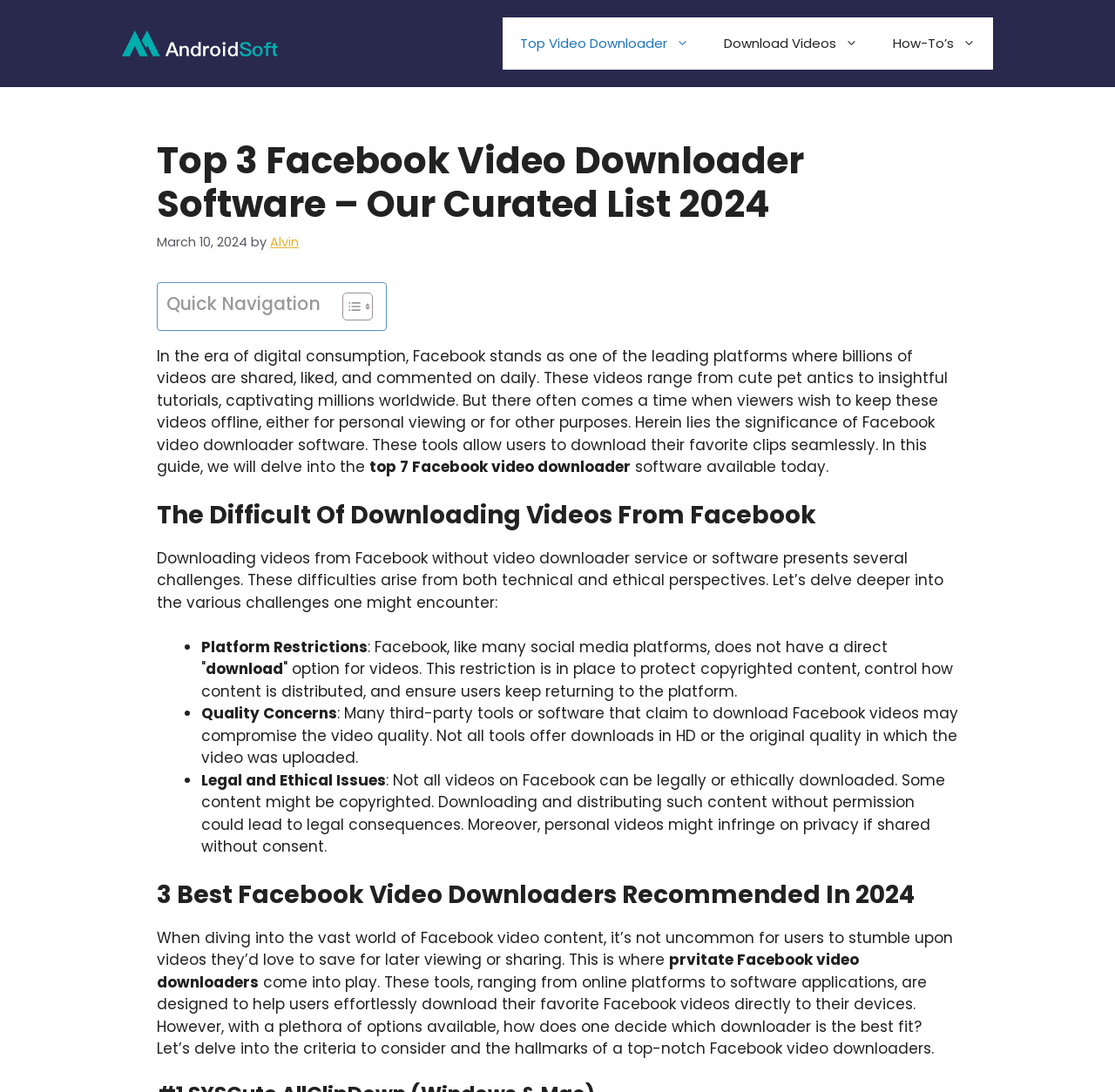What are the challenges of downloading videos from Facebook?
Answer with a single word or phrase by referring to the visual content.

Platform restrictions, quality concerns, legal issues